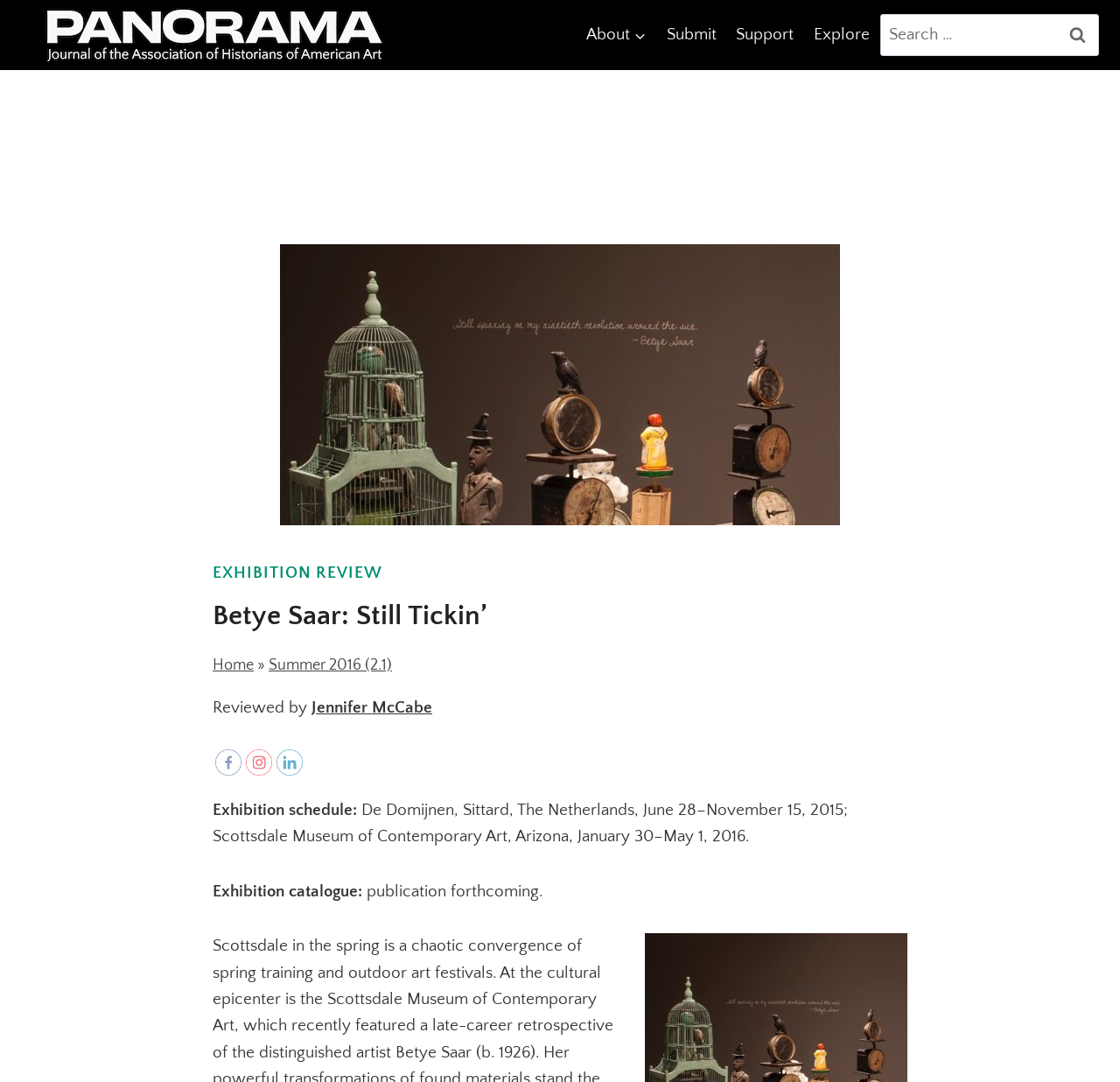Locate the bounding box coordinates of the element to click to perform the following action: 'Go to the About page'. The coordinates should be given as four float values between 0 and 1, in the form of [left, top, right, bottom].

[0.514, 0.011, 0.586, 0.054]